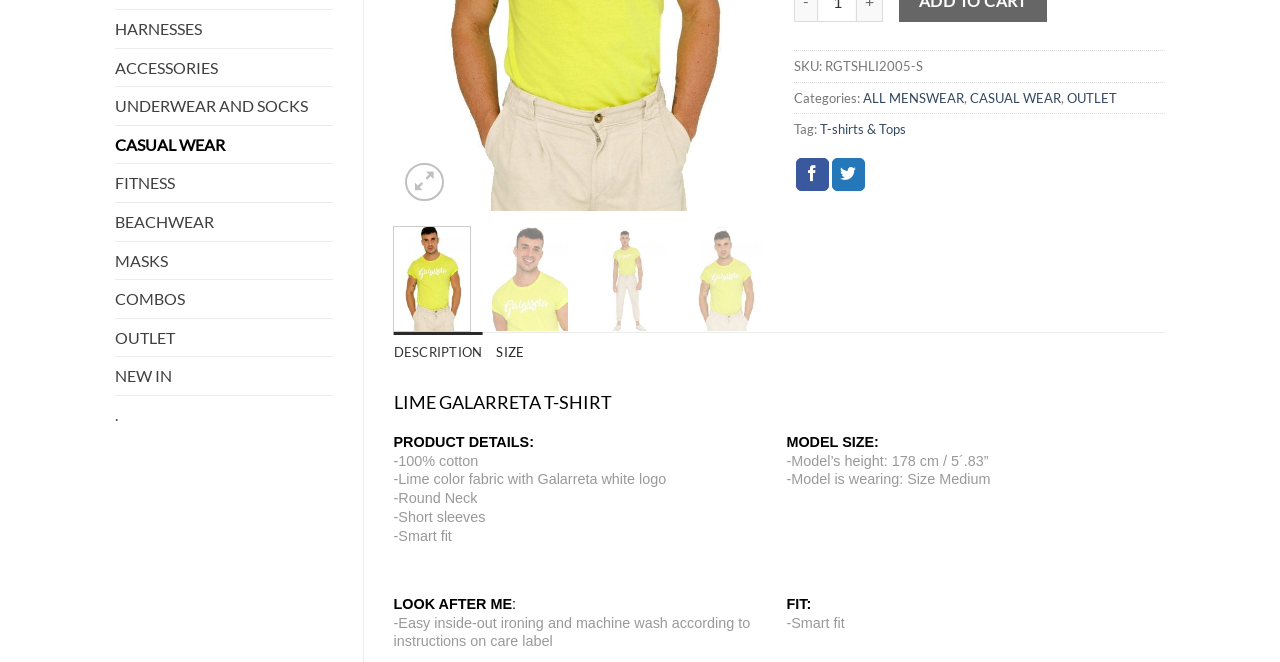Identify the bounding box for the described UI element. Provide the coordinates in (top-left x, top-left y, bottom-right x, bottom-right y) format with values ranging from 0 to 1: OUTLET

[0.09, 0.482, 0.26, 0.538]